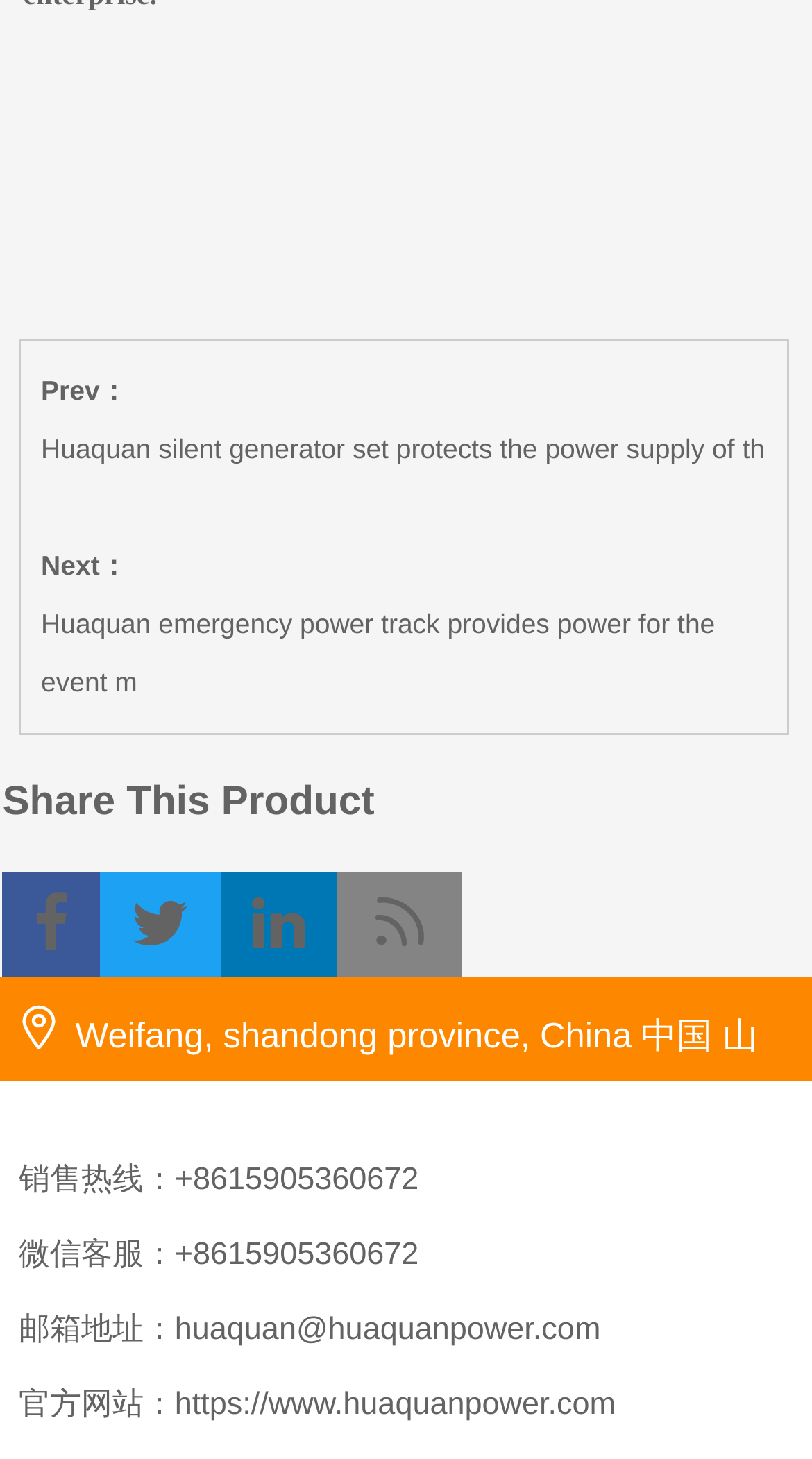Ascertain the bounding box coordinates for the UI element detailed here: "Friends of Ngong Road". The coordinates should be provided as [left, top, right, bottom] with each value being a float between 0 and 1.

None